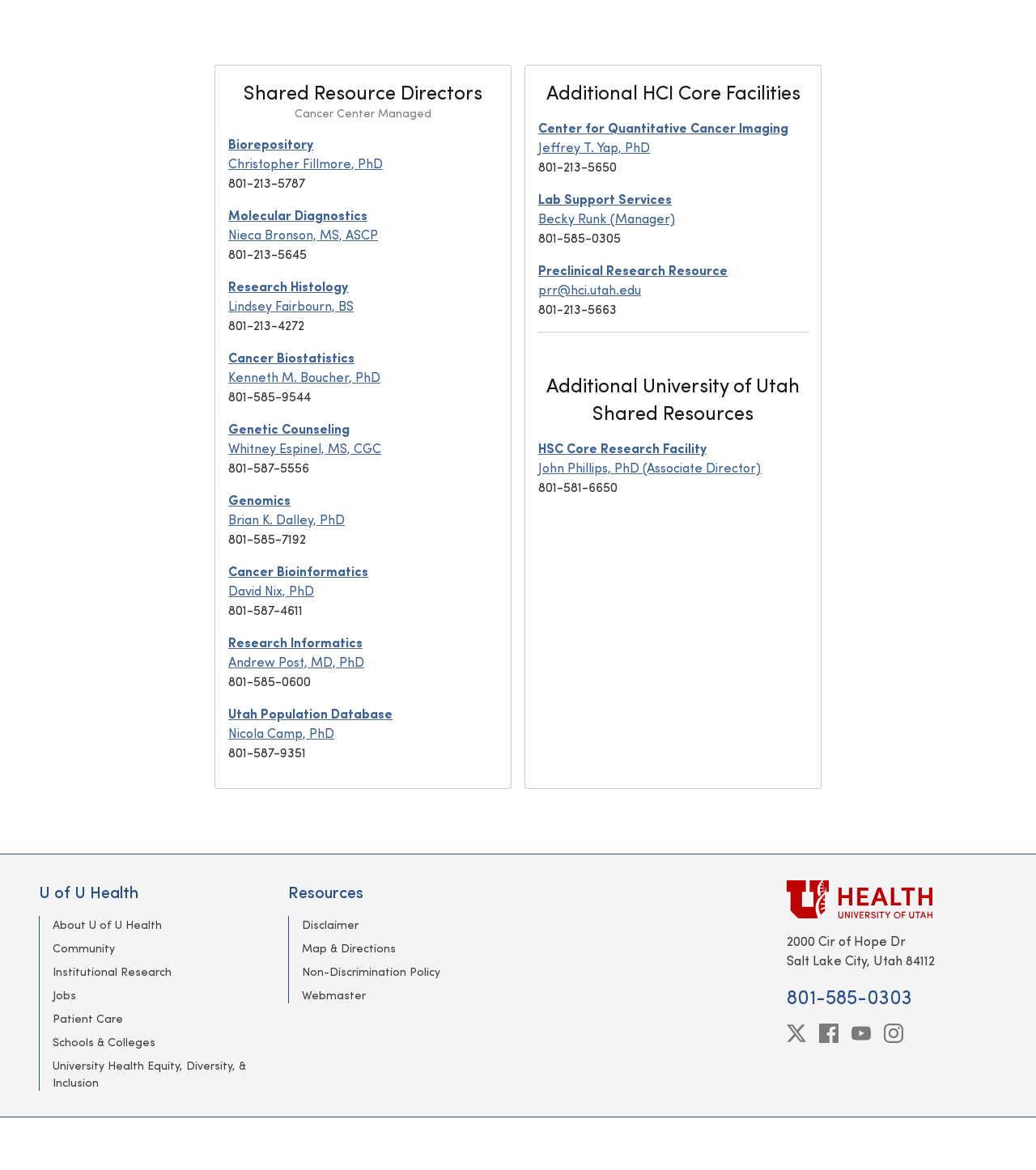Pinpoint the bounding box coordinates of the area that should be clicked to complete the following instruction: "Click on Biorepository". The coordinates must be given as four float numbers between 0 and 1, i.e., [left, top, right, bottom].

[0.22, 0.115, 0.302, 0.13]